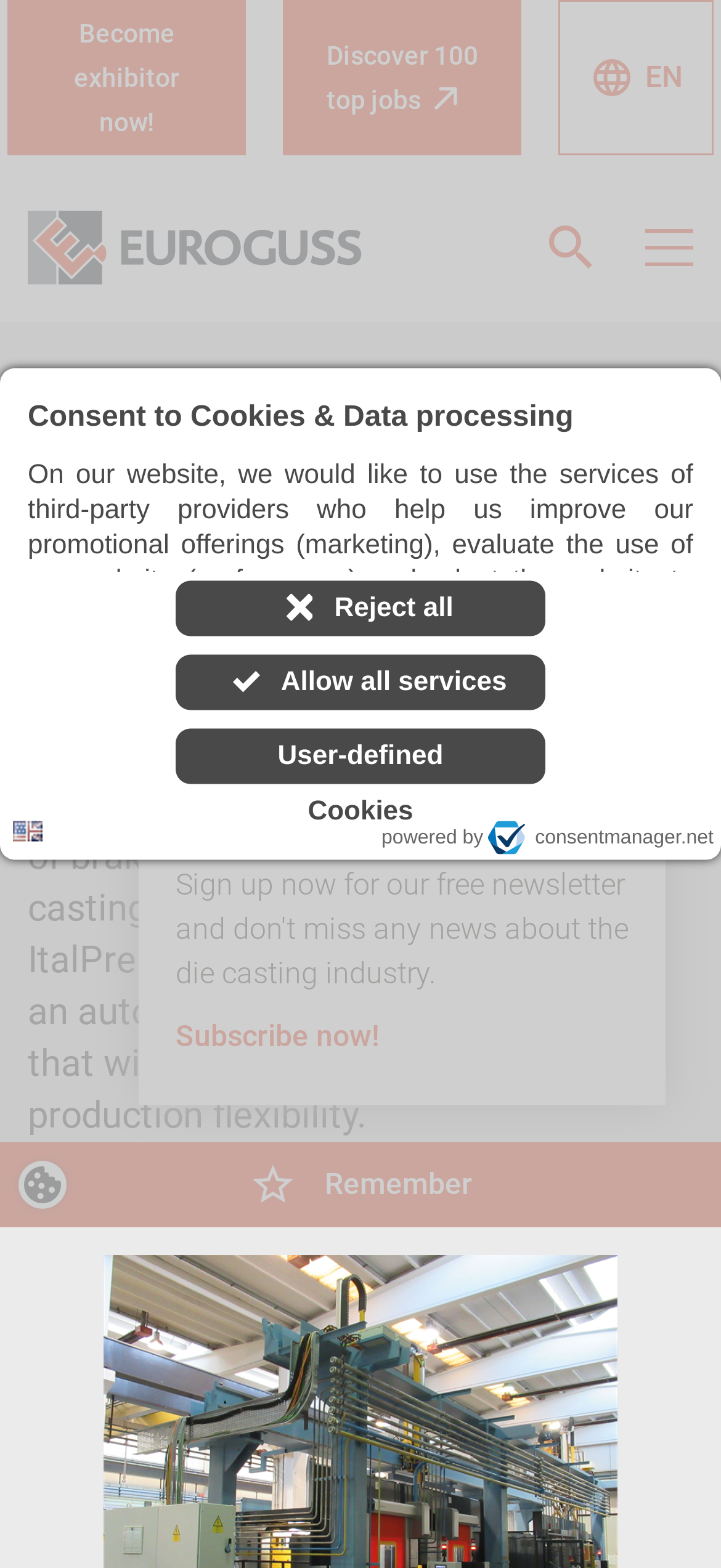Detail the various sections and features present on the webpage.

This webpage appears to be the homepage of a website related to the Euroguss exhibition. At the top, there is a modal dialog box asking for consent to cookies and data processing, with a heading and a paragraph explaining the purpose of the consent. Below the dialog box, there are three buttons: "Reject all", "Allow all services", and "User-defined".

On the top-left corner, there is a language selection button with the current language set to English. Next to it, there are three links: "Become exhibitor now!", "Discover 100 top jobs", and the Euroguss logo, which is also an image.

On the top-right corner, there are two buttons: a search button and another button with no text. Below these buttons, there are several links to different sections of the website, including "All about the exhibition", "Exhibitors & Products", "EUROGUSS 365", and others.

The main content of the webpage is an article with a heading "Automated casting designed for diverse requirements" and a subheading that describes the article's content. The article is accompanied by a "Remember" button with a star icon and a "Subscribe now!" link.

On the bottom-left corner, there is a link to the contact page and a "Bookmarks" text. On the bottom-right corner, there is a "Privacy settings" button with a popup dialog.

Throughout the webpage, there are several images, including icons for the links and buttons, as well as a logo for consentmanager.net.